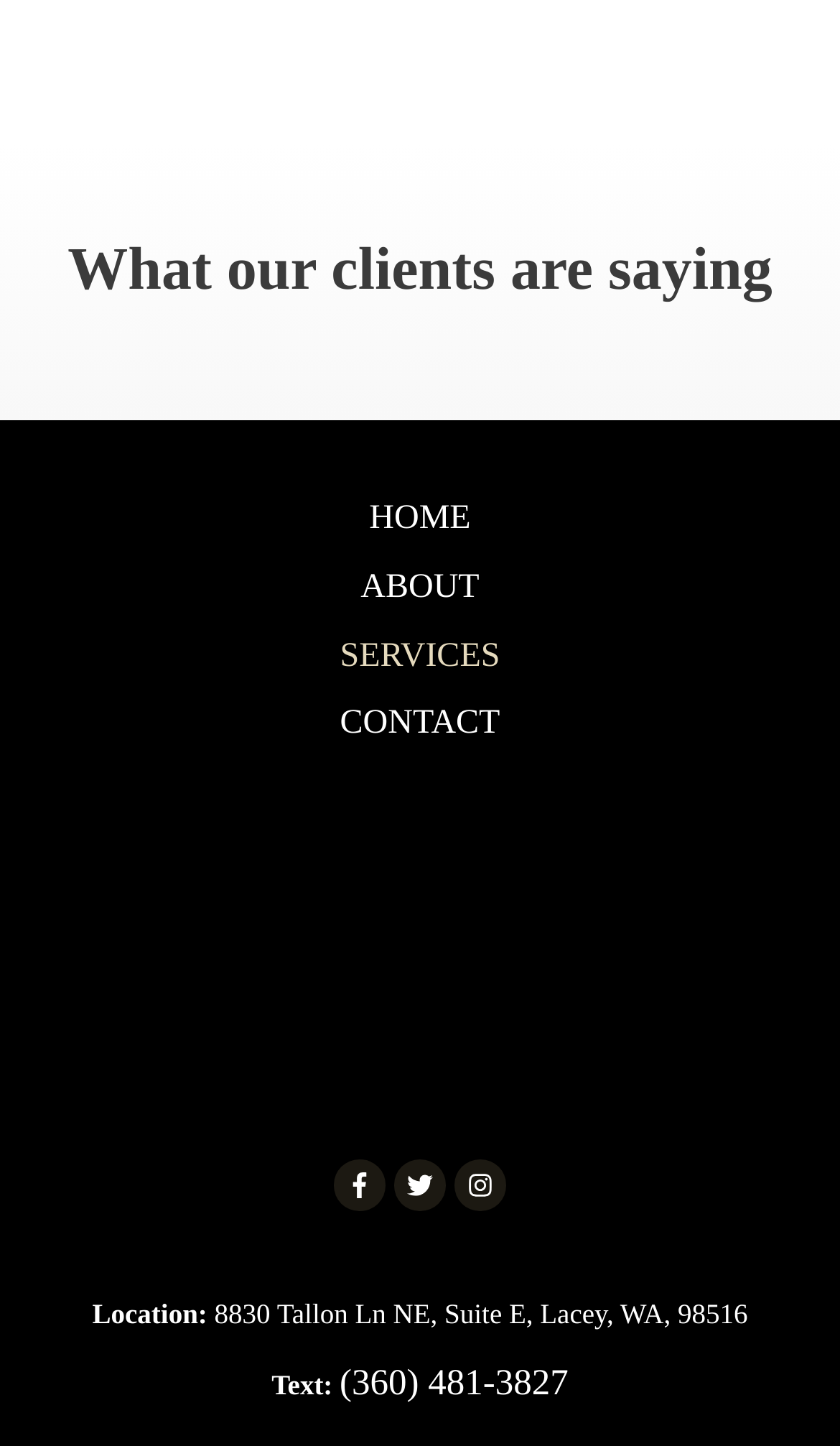Respond to the question below with a single word or phrase: What is the phone number?

(360) 481-3827